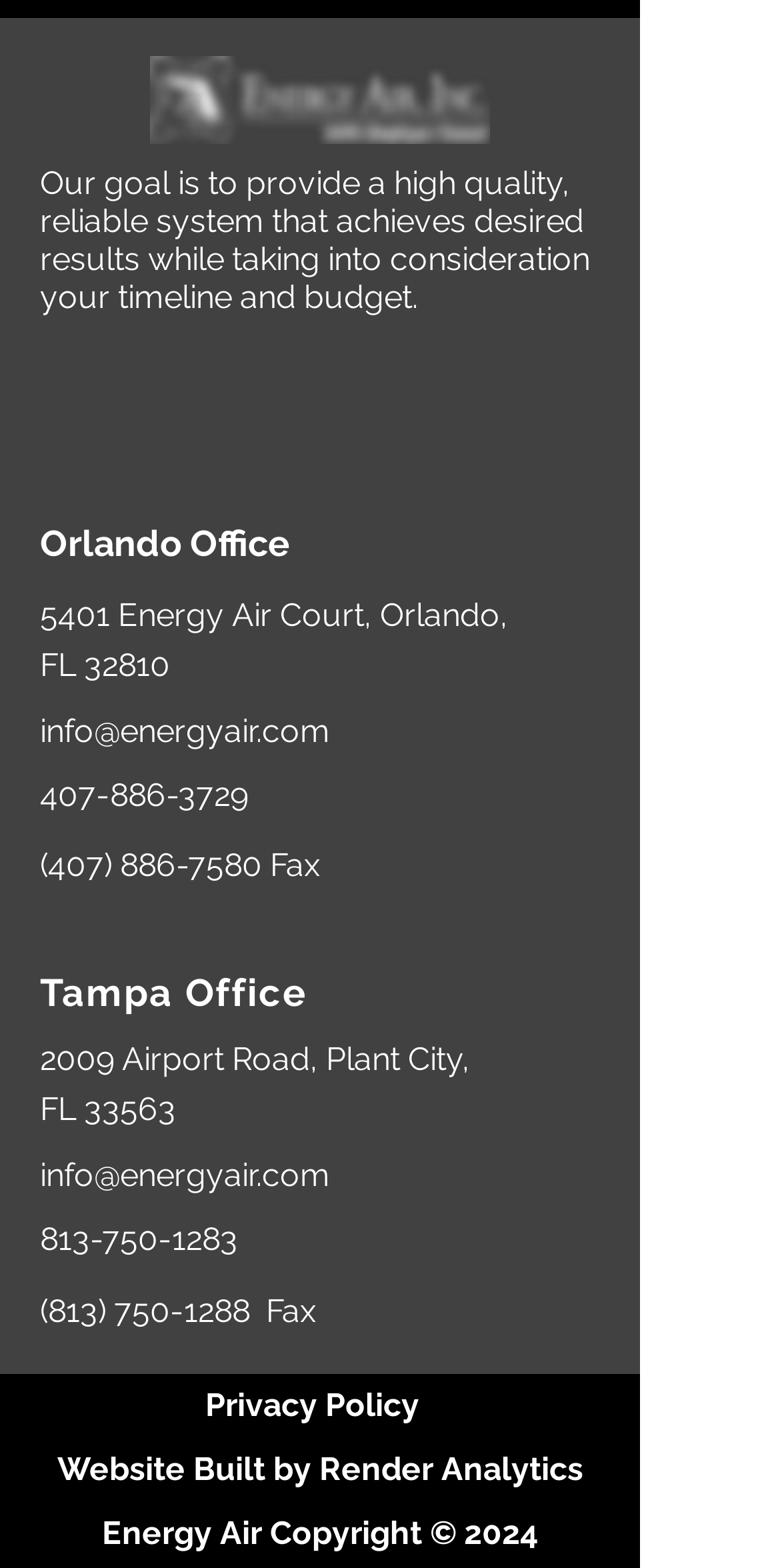Use the details in the image to answer the question thoroughly: 
What is the company name of the website builder?

I found a link element with the description 'Render Analytics' which is a child of the static text element with description 'Website Built by', so the company name of the website builder is 'Render Analytics'.